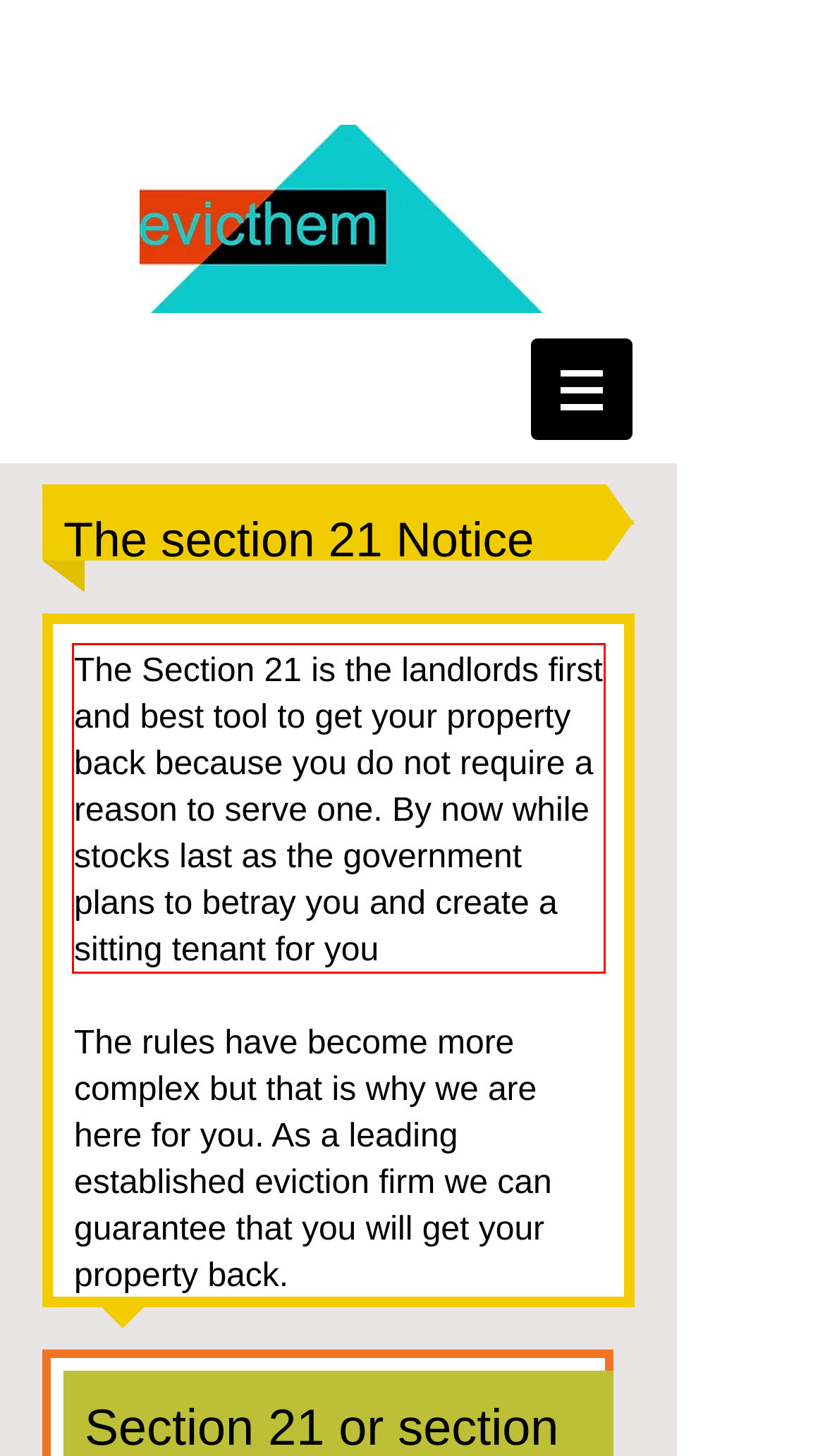Review the webpage screenshot provided, and perform OCR to extract the text from the red bounding box.

The Section 21 is the landlords first and best tool to get your property back because you do not require a reason to serve one. By now while stocks last as the government plans to betray you and create a sitting tenant for you